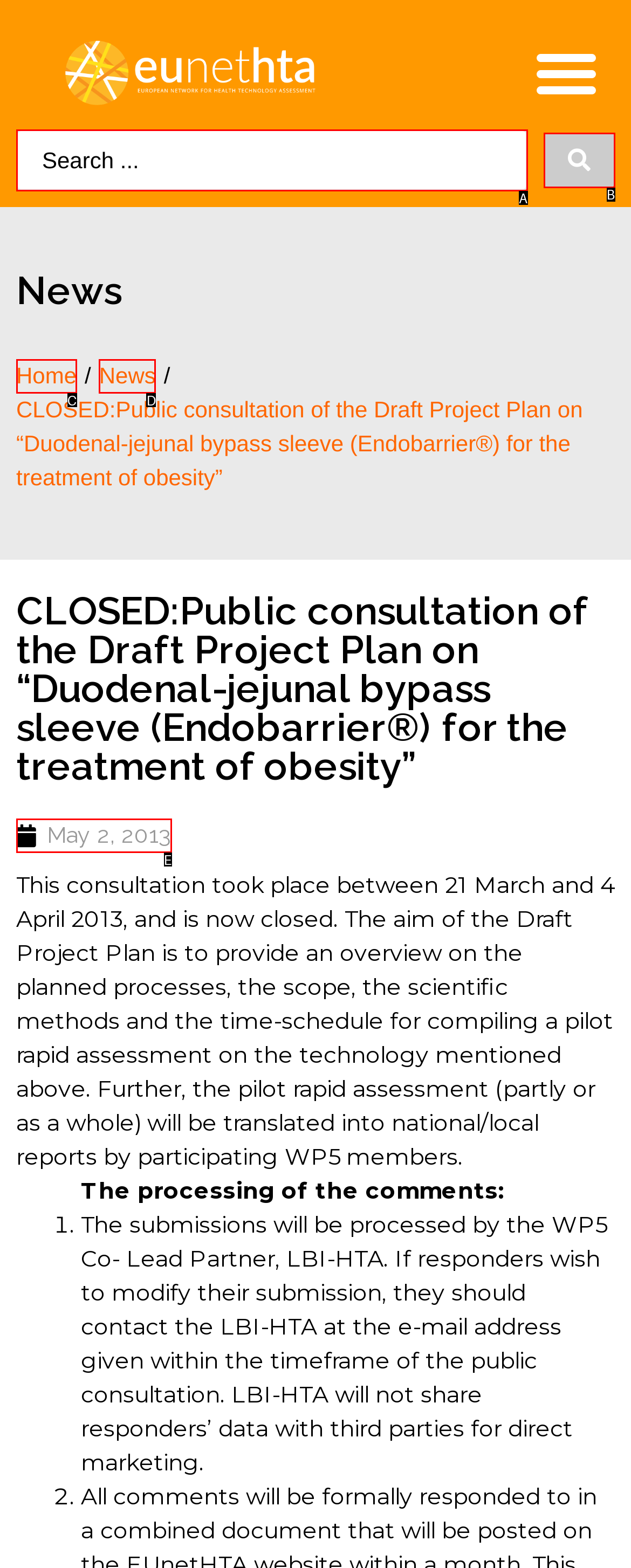Select the HTML element that corresponds to the description: parent_node: Search ... aria-label="Search submit". Answer with the letter of the matching option directly from the choices given.

B